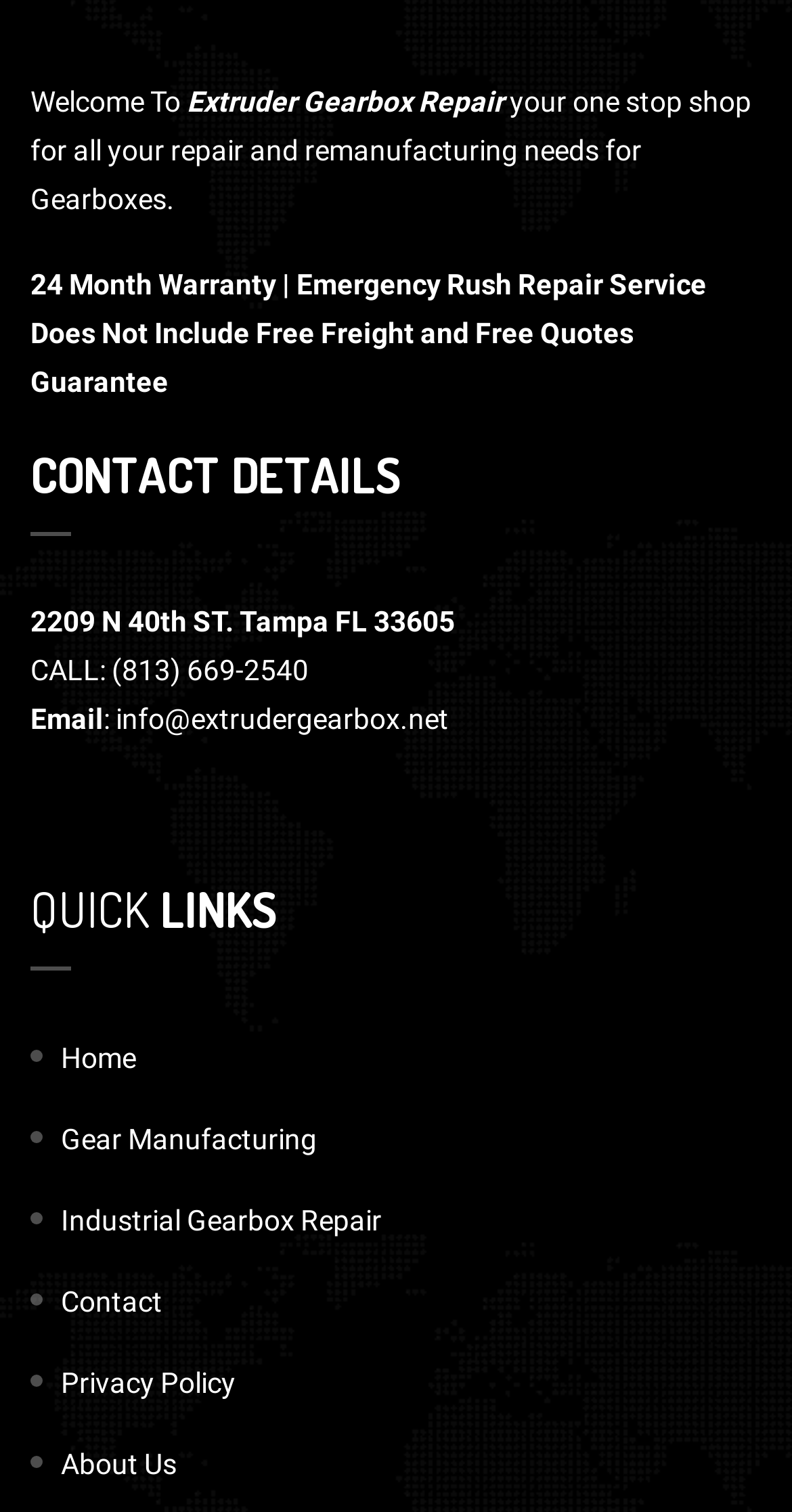Find the bounding box coordinates for the UI element that matches this description: "About Us".

[0.077, 0.957, 0.223, 0.979]